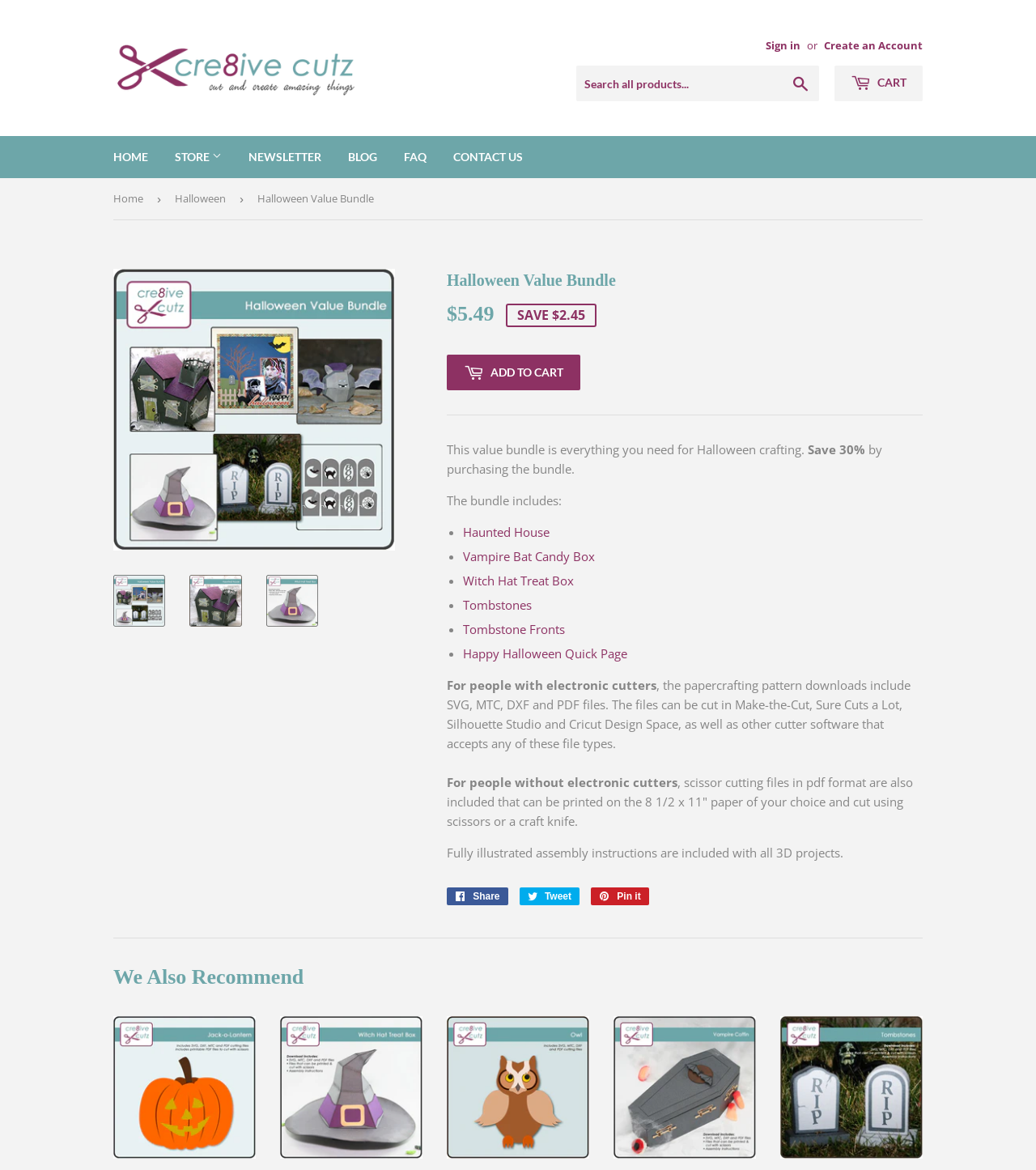Find and generate the main title of the webpage.

Halloween Value Bundle